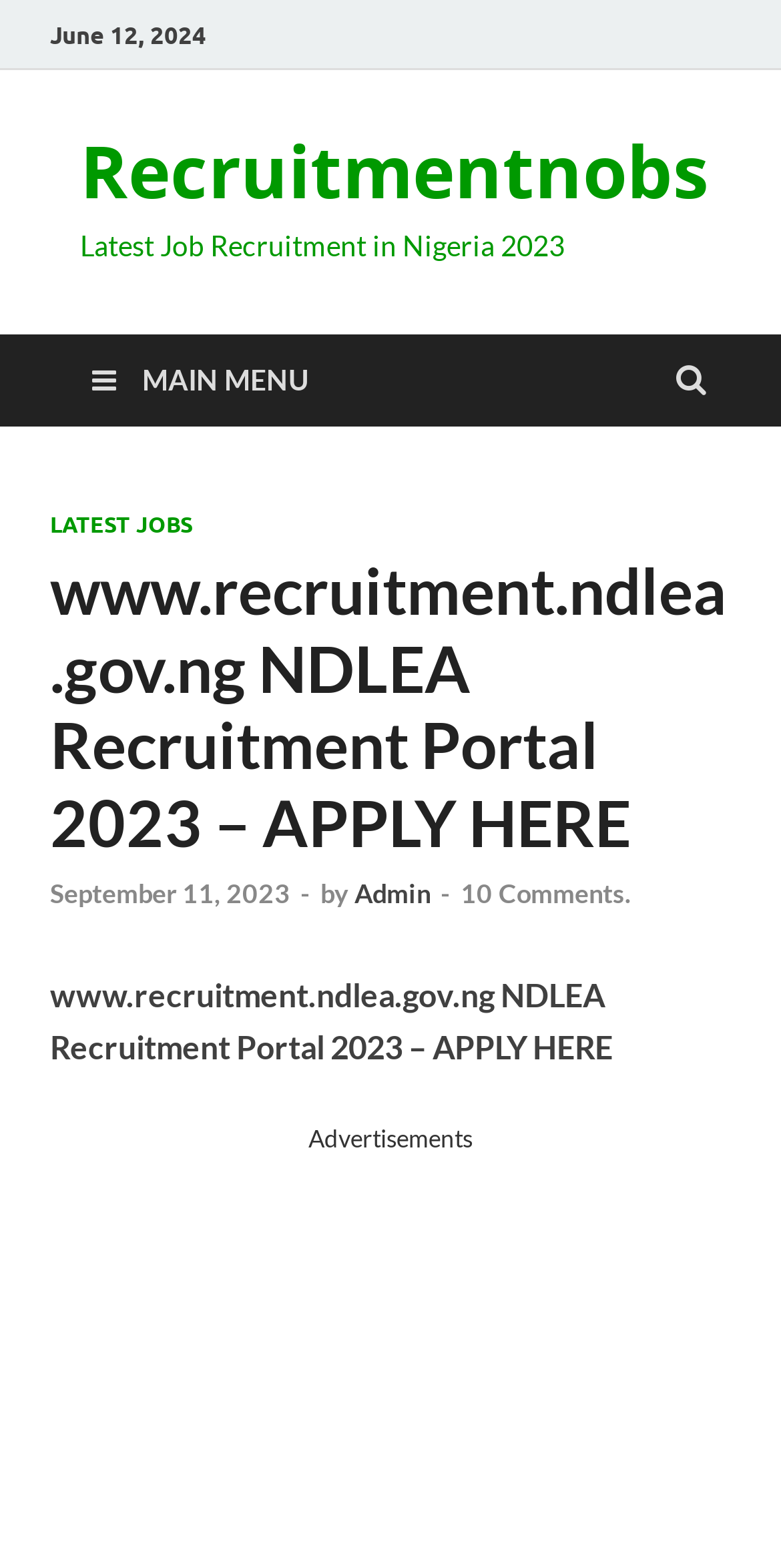Answer this question in one word or a short phrase: What is the category of the latest job recruitment?

NDLEA Recruitment Portal 2023